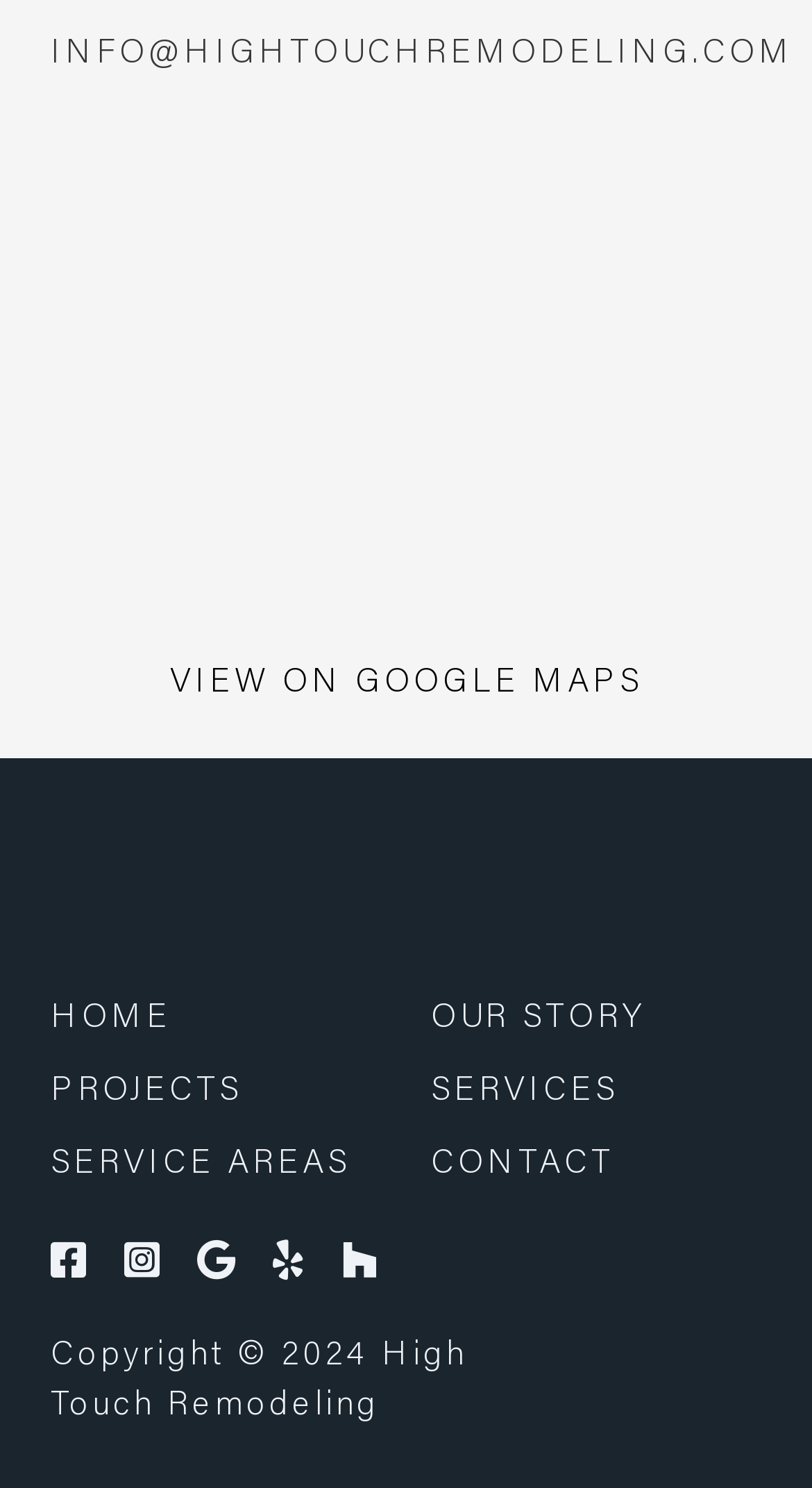Please locate the clickable area by providing the bounding box coordinates to follow this instruction: "Go to home page".

[0.062, 0.668, 0.211, 0.702]